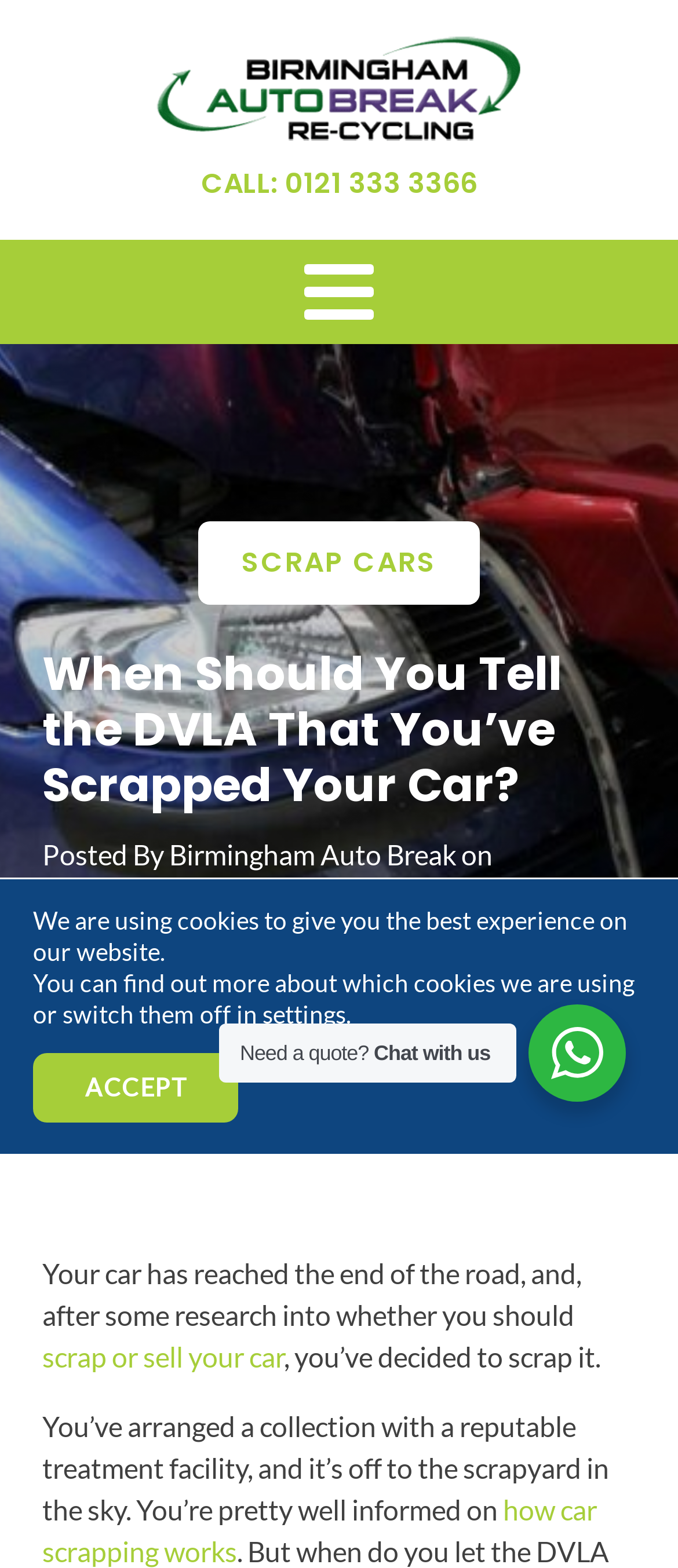Extract the text of the main heading from the webpage.

When Should You Tell the DVLA That You’ve Scrapped Your Car?